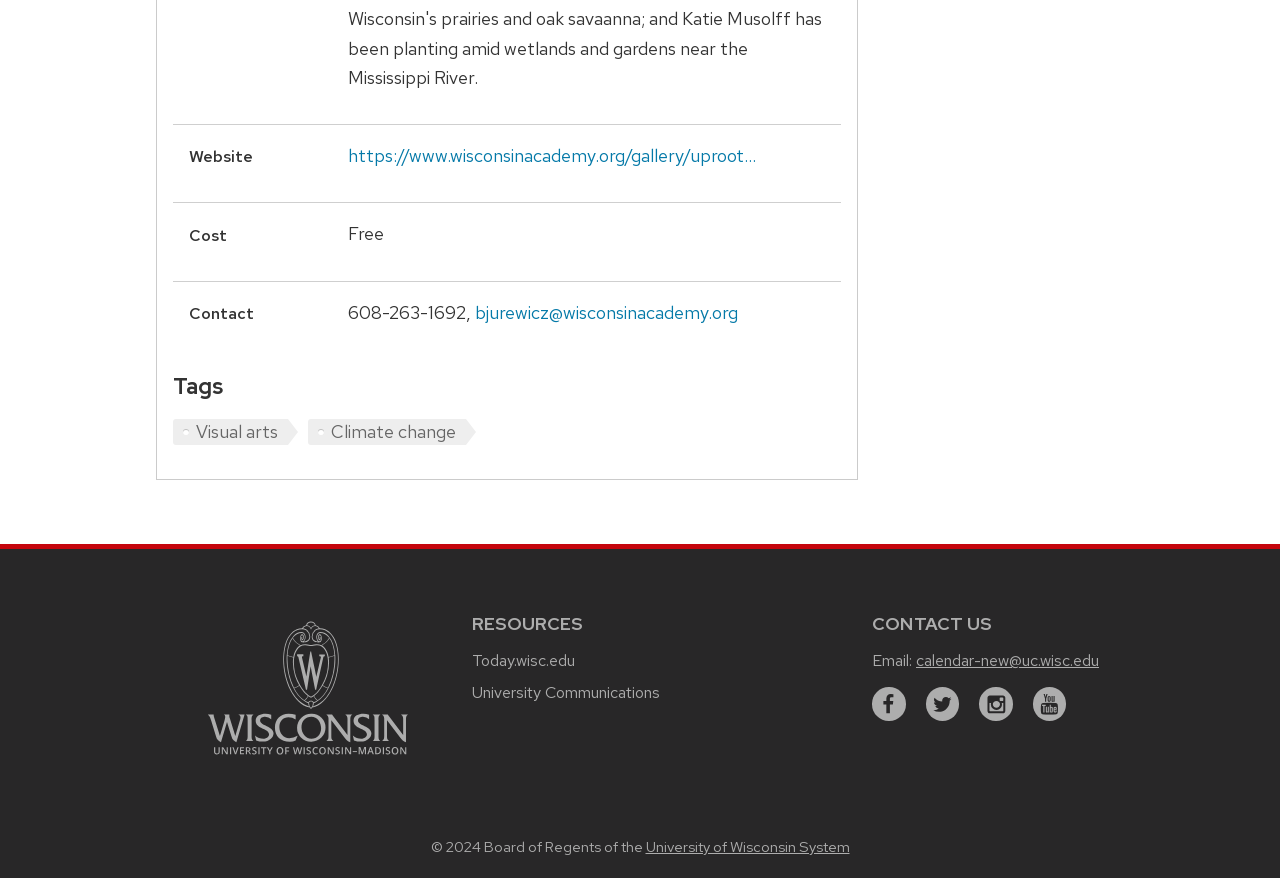Predict the bounding box of the UI element that fits this description: "University Communications".

[0.369, 0.777, 0.516, 0.801]